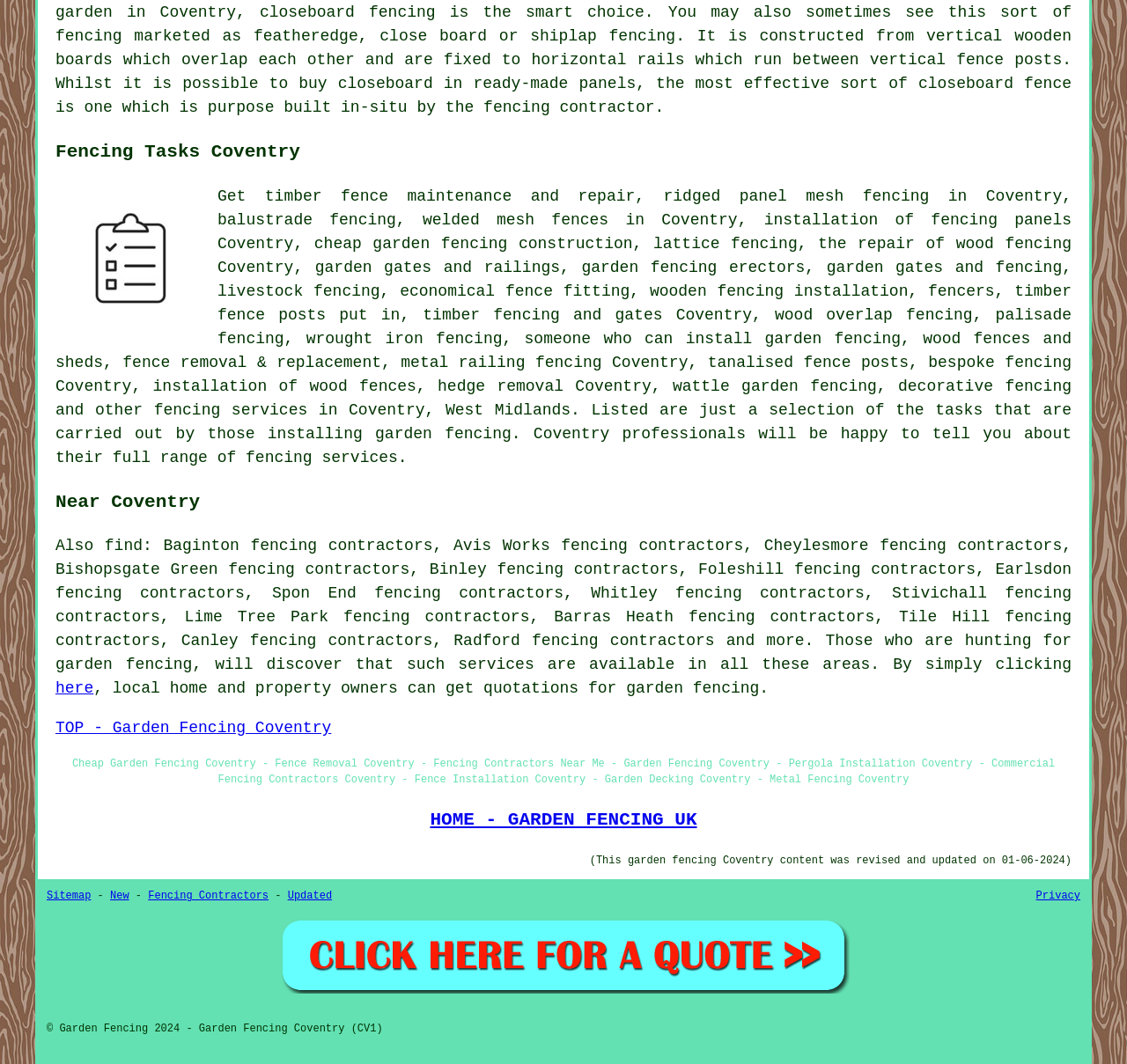Given the description cheap garden fencing, predict the bounding box coordinates of the UI element. Ensure the coordinates are in the format (top-left x, top-left y, bottom-right x, bottom-right y) and all values are between 0 and 1.

[0.279, 0.22, 0.45, 0.237]